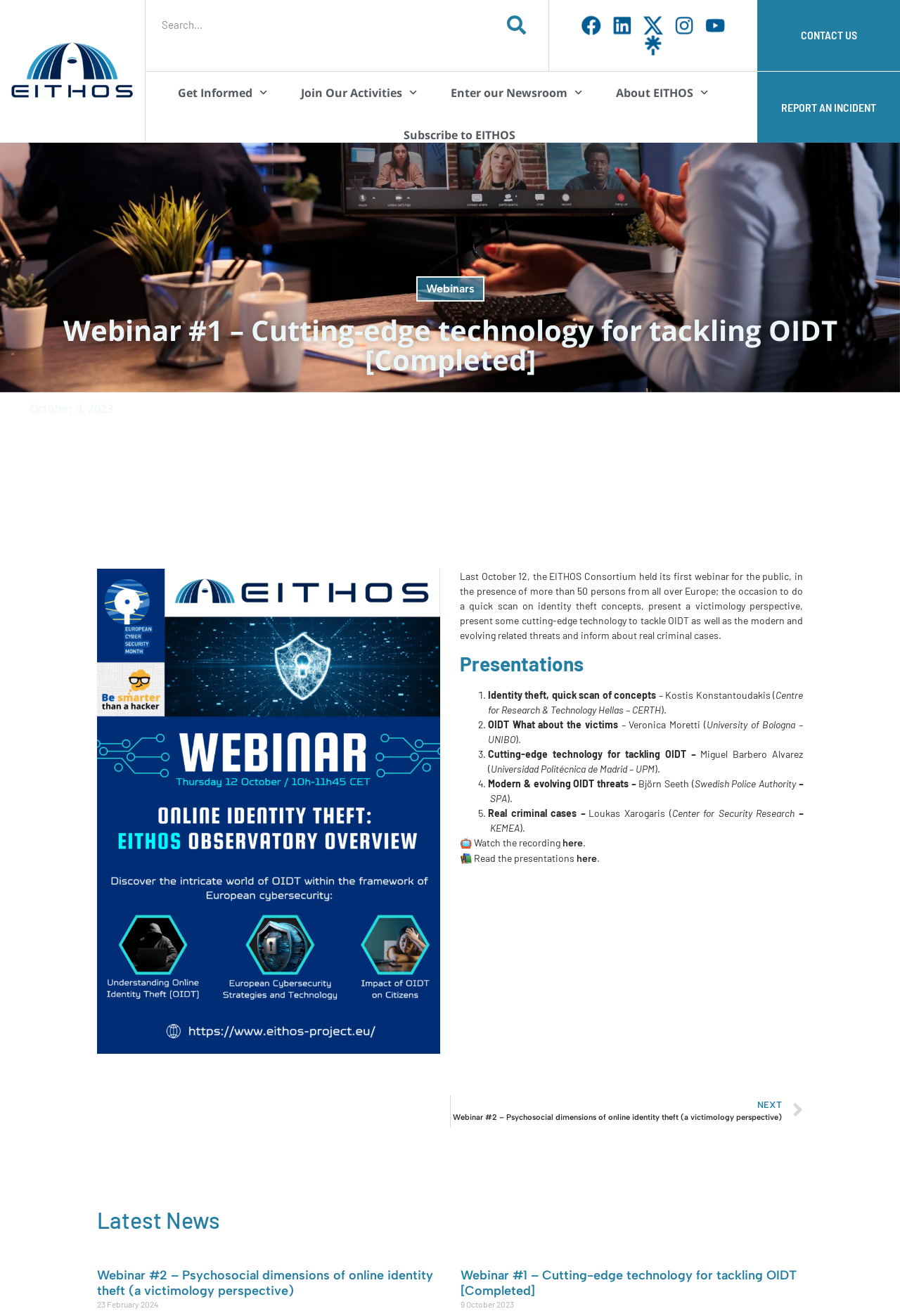Bounding box coordinates should be provided in the format (top-left x, top-left y, bottom-right x, bottom-right y) with all values between 0 and 1. Identify the bounding box for this UI element: About EITHOS

[0.684, 0.054, 0.787, 0.086]